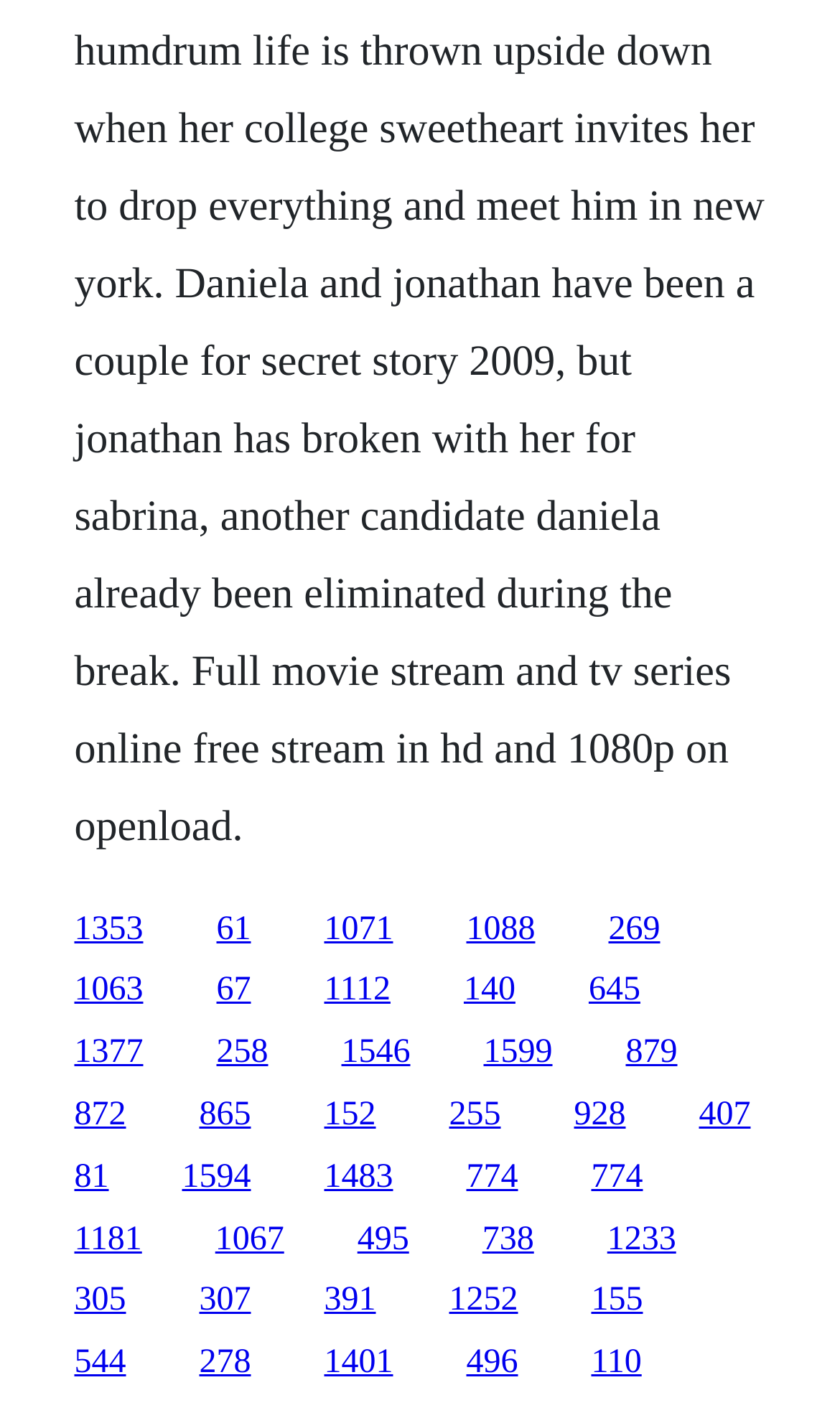Kindly respond to the following question with a single word or a brief phrase: 
What is the horizontal position of the link '1594'?

Left